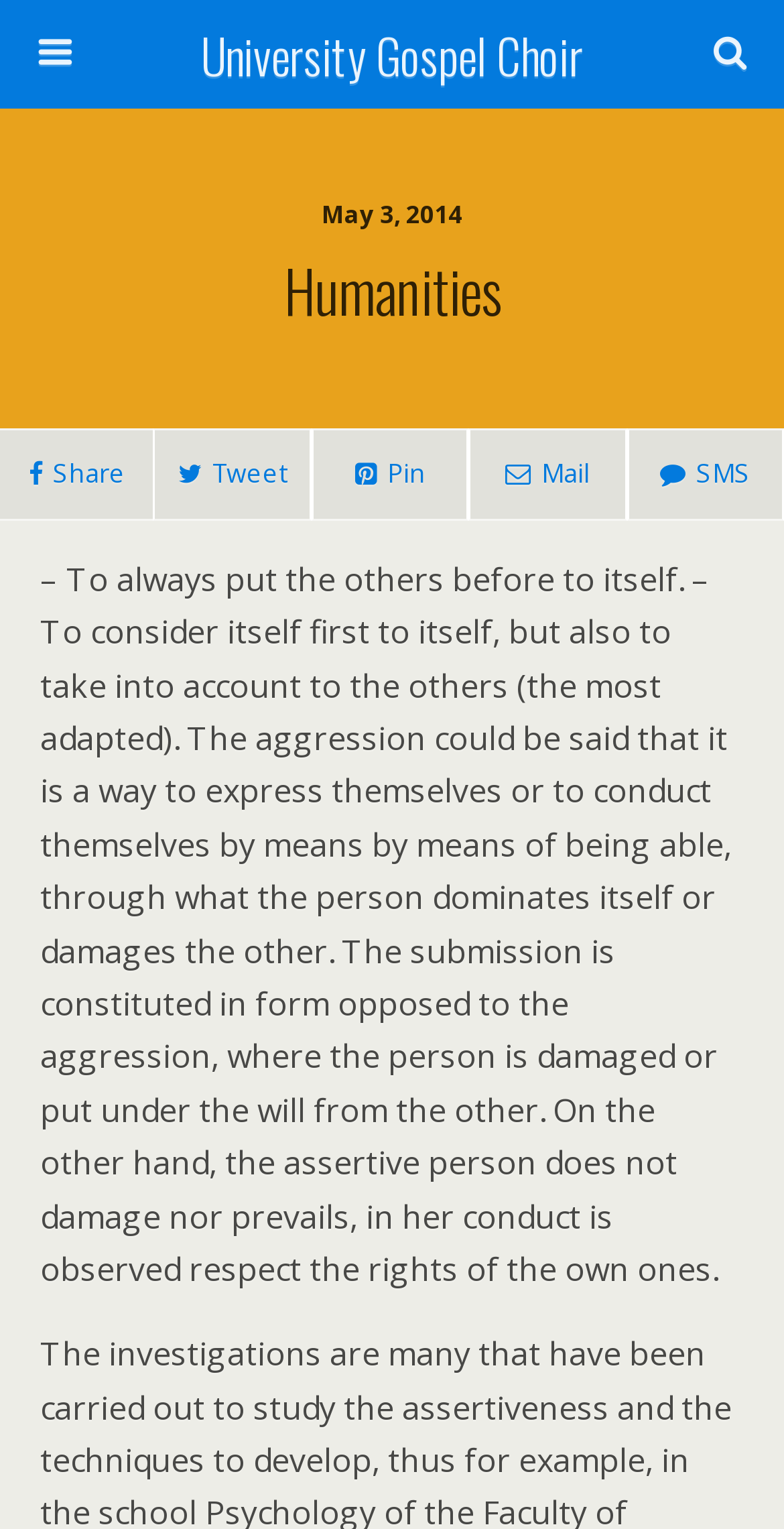Create a full and detailed caption for the entire webpage.

The webpage is about the University Gospel Choir, which is part of the Humanities department. At the top, there is a link to the University Gospel Choir, taking up most of the width. Below it, there is a search bar with a text box and a search button, allowing users to search the website. 

To the right of the search bar, there is a date "May 3, 2014" displayed. Below the search bar, there is a large heading that reads "Humanities", spanning the full width of the page. 

Under the heading, there are four social media links, aligned horizontally, allowing users to share, tweet, pin, or mail the content. These links are positioned near the top of the page, taking up about a quarter of the page's width.

The main content of the page is a long paragraph of text, which discusses the concepts of aggression, submission, and assertiveness. This text takes up most of the page's height, starting from the middle and going down to the bottom.